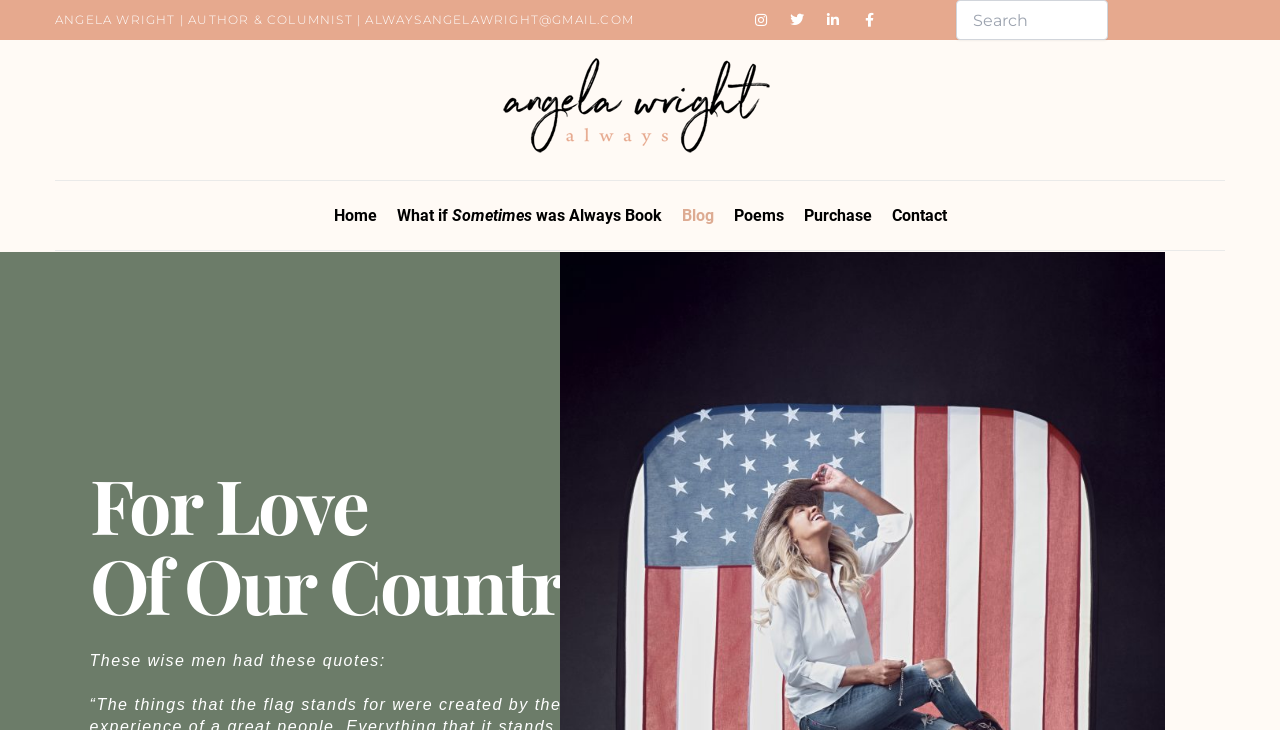Summarize the webpage with a detailed and informative caption.

This webpage appears to be a personal website or blog for Angela Wright, an author and columnist. At the top, there is a heading with her name, email address, and social media links to Instagram, Twitter, LinkedIn, and Facebook. Below this, there is a search bar that spans about a quarter of the page width.

To the left of the search bar, there is a link to "Always Angela Wright" accompanied by an image, which is likely a logo or profile picture. Above this, there is a navigation menu with links to "Home", "What if Sometimes was Always Book", "Blog", "Poems", "Purchase", and "Contact".

Further down the page, there is a prominent heading that reads "For Love Of Our Country". The meta description suggests that the content of the page may be related to anxiety and youth, but the accessibility tree does not provide further information about the page's content.